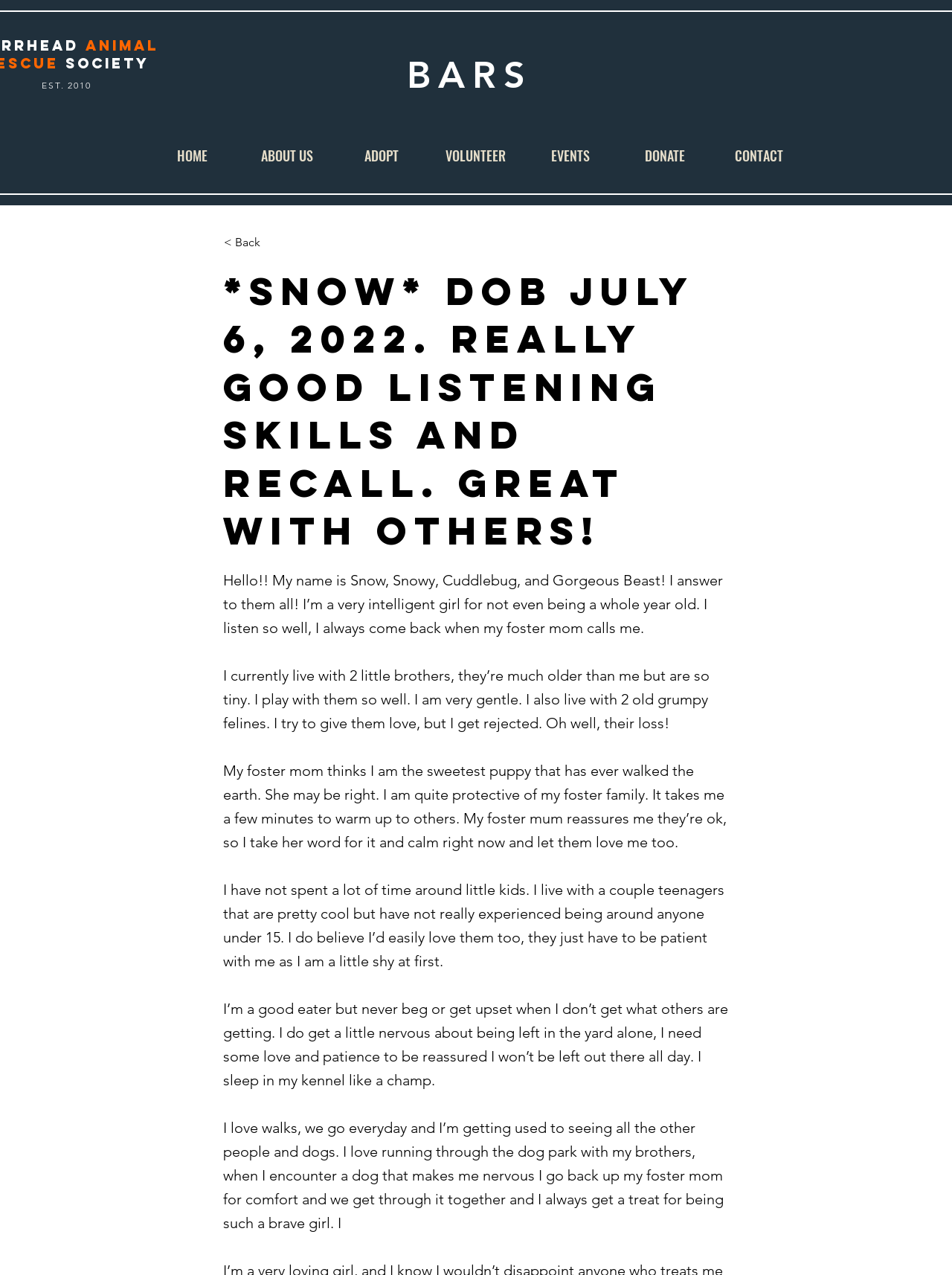What does Snow do every day?
Answer the question with as much detail as possible.

The answer can be found in the StaticText element that says 'I love walks, we go everyday and I’m getting used to seeing all the other people and dogs'.